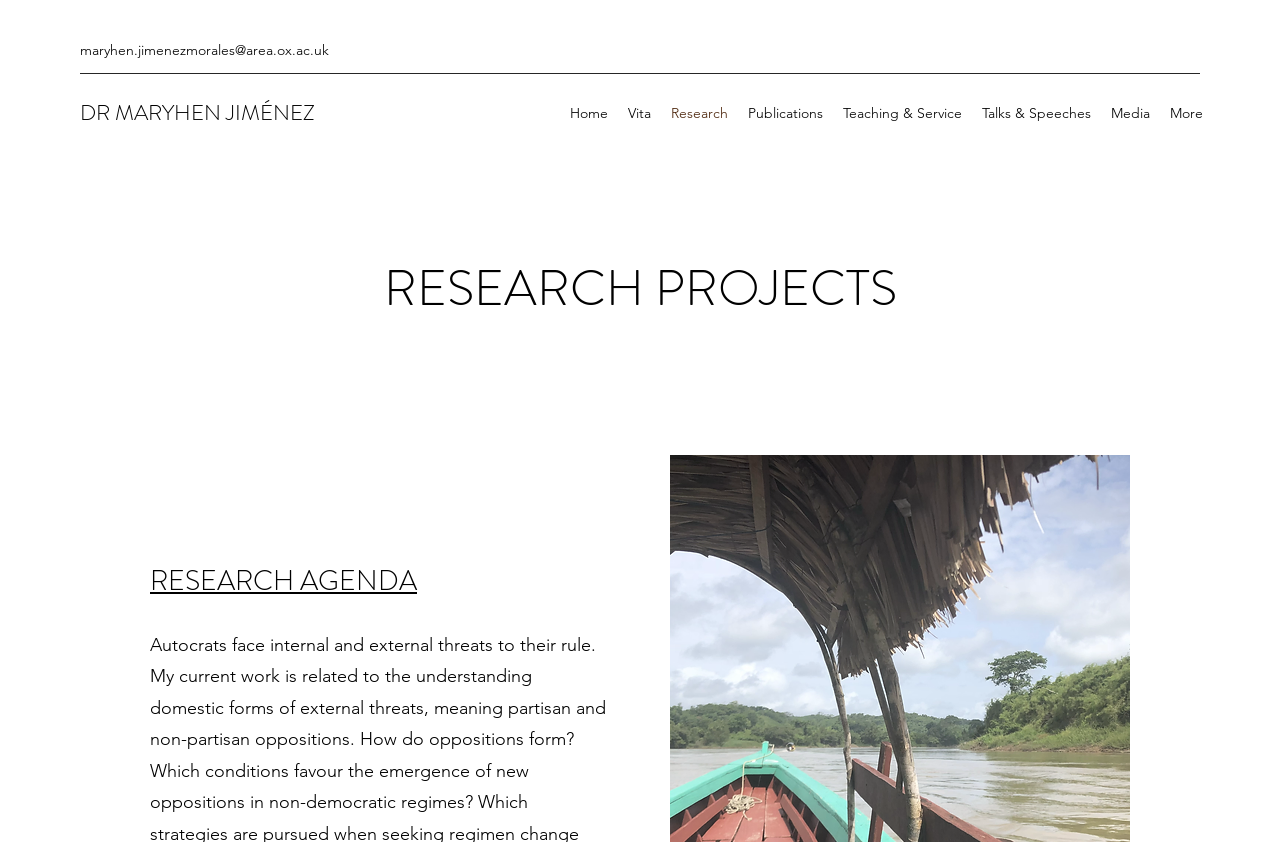Locate the bounding box coordinates of the segment that needs to be clicked to meet this instruction: "access more information".

[0.906, 0.116, 0.948, 0.152]